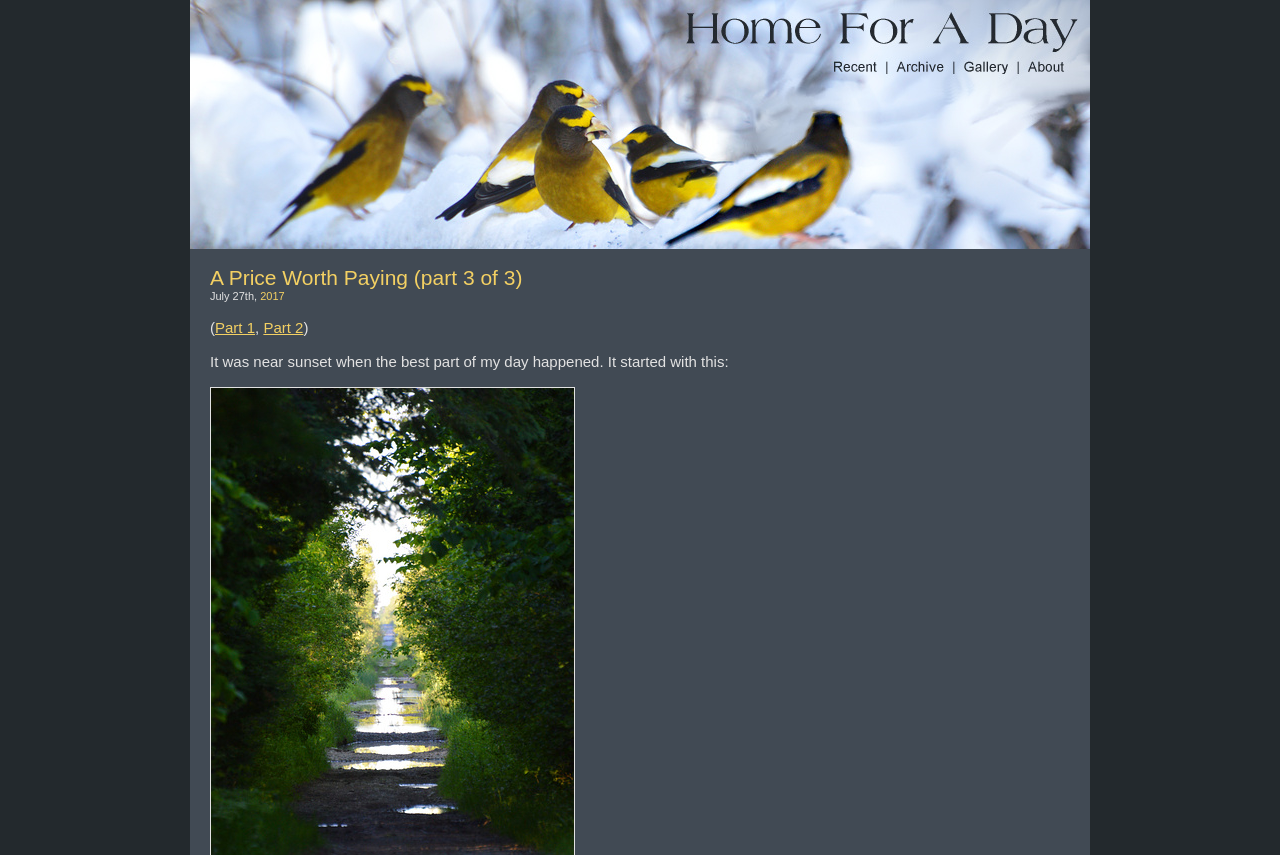Find the coordinates for the bounding box of the element with this description: "· Privacy Policy".

None